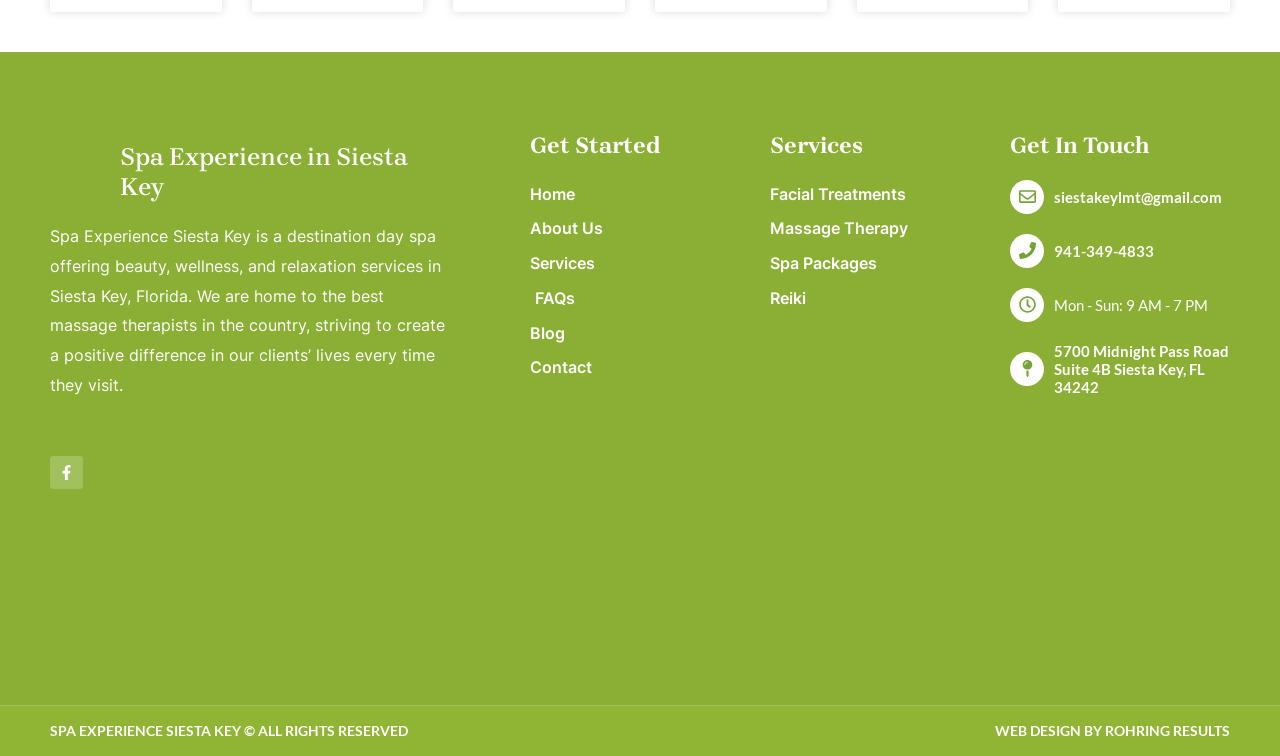Pinpoint the bounding box coordinates for the area that should be clicked to perform the following instruction: "Send an email to siestakeylmt@gmail.com".

[0.823, 0.248, 0.955, 0.272]